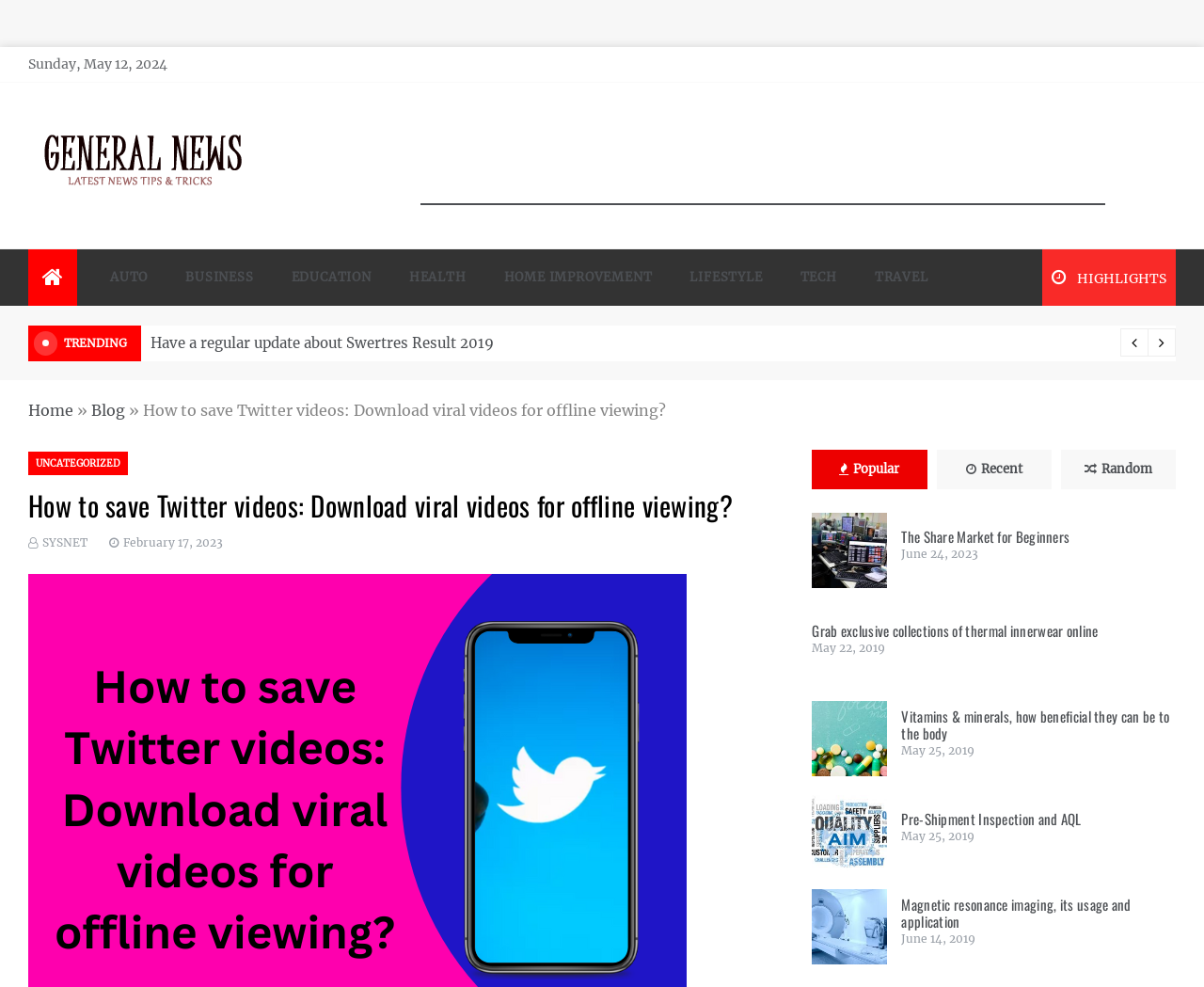Describe all the key features of the webpage in detail.

The webpage appears to be a blog or news website, with a focus on various topics such as technology, health, and lifestyle. At the top of the page, there is a date "Sunday, May 12, 2024" and a link to "General News" with an accompanying image. Below this, there is a heading "General News" with a link to the same topic.

To the right of the "General News" section, there are several links to different categories, including "AUTO", "BUSINESS", "EDUCATION", and more. Below these links, there is a button with a highlight icon and another button with a bell icon.

The main content of the page is divided into several sections, each with a heading and a brief summary. The first section is about saving Twitter videos, with a heading "How to save Twitter videos: Download viral videos for offline viewing?" and a brief summary of the topic. Below this, there are several links to related topics, including "UNCATEGORIZED" and "SYSNET".

The rest of the page is dedicated to various blog posts or news articles, each with a heading, a brief summary, and an image. The topics of these articles range from the share market to thermal innerwear, vitamins, and magnetic resonance imaging. Each article has a date stamp, ranging from May 2019 to June 2024.

At the bottom of the page, there are several buttons, including "Popular", "Recent", and "Random", which likely allow users to sort or filter the content.